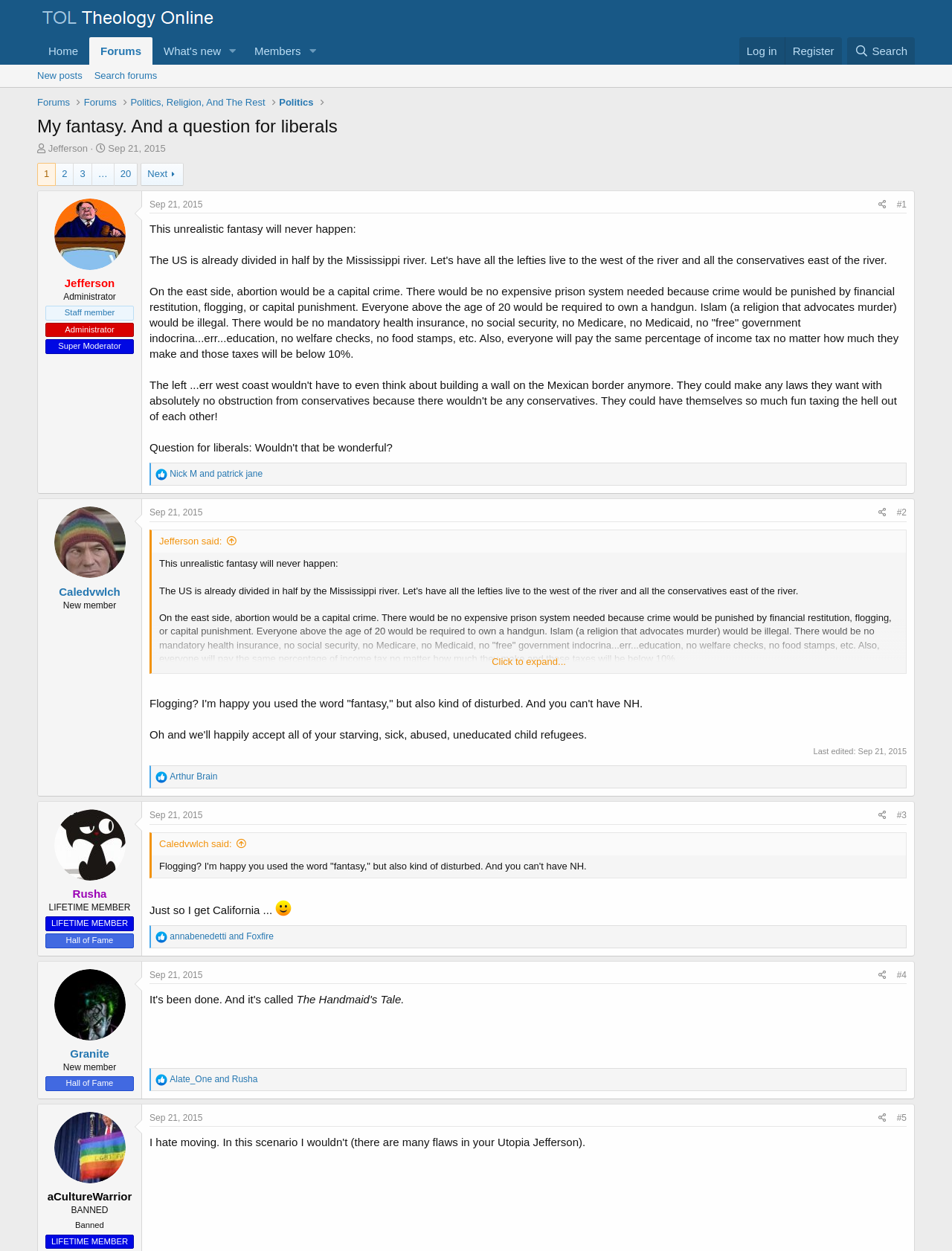Identify the bounding box coordinates of the clickable region to carry out the given instruction: "Click on the 'Search' link".

[0.89, 0.03, 0.961, 0.052]